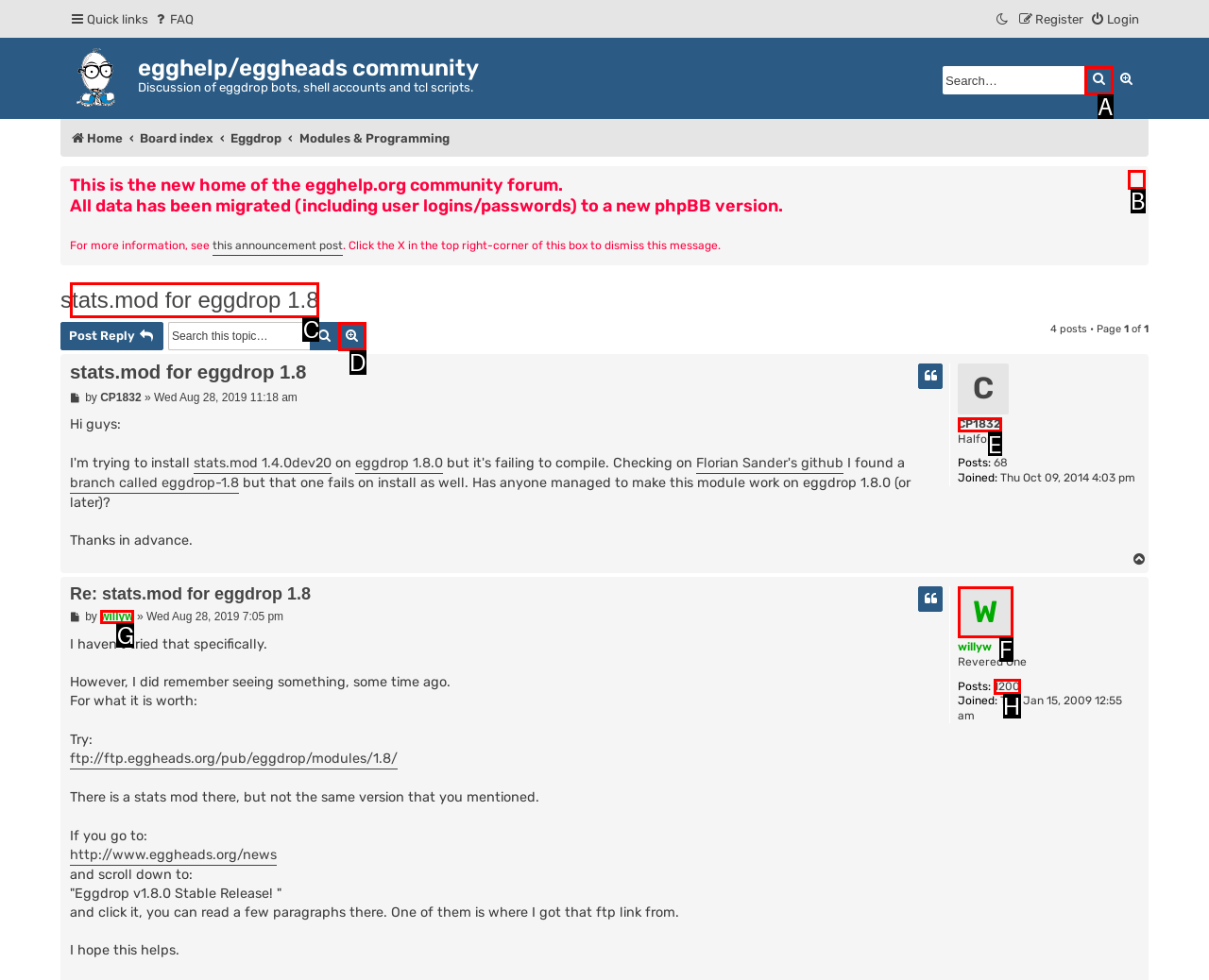Specify the letter of the UI element that should be clicked to achieve the following: View the topic
Provide the corresponding letter from the choices given.

C